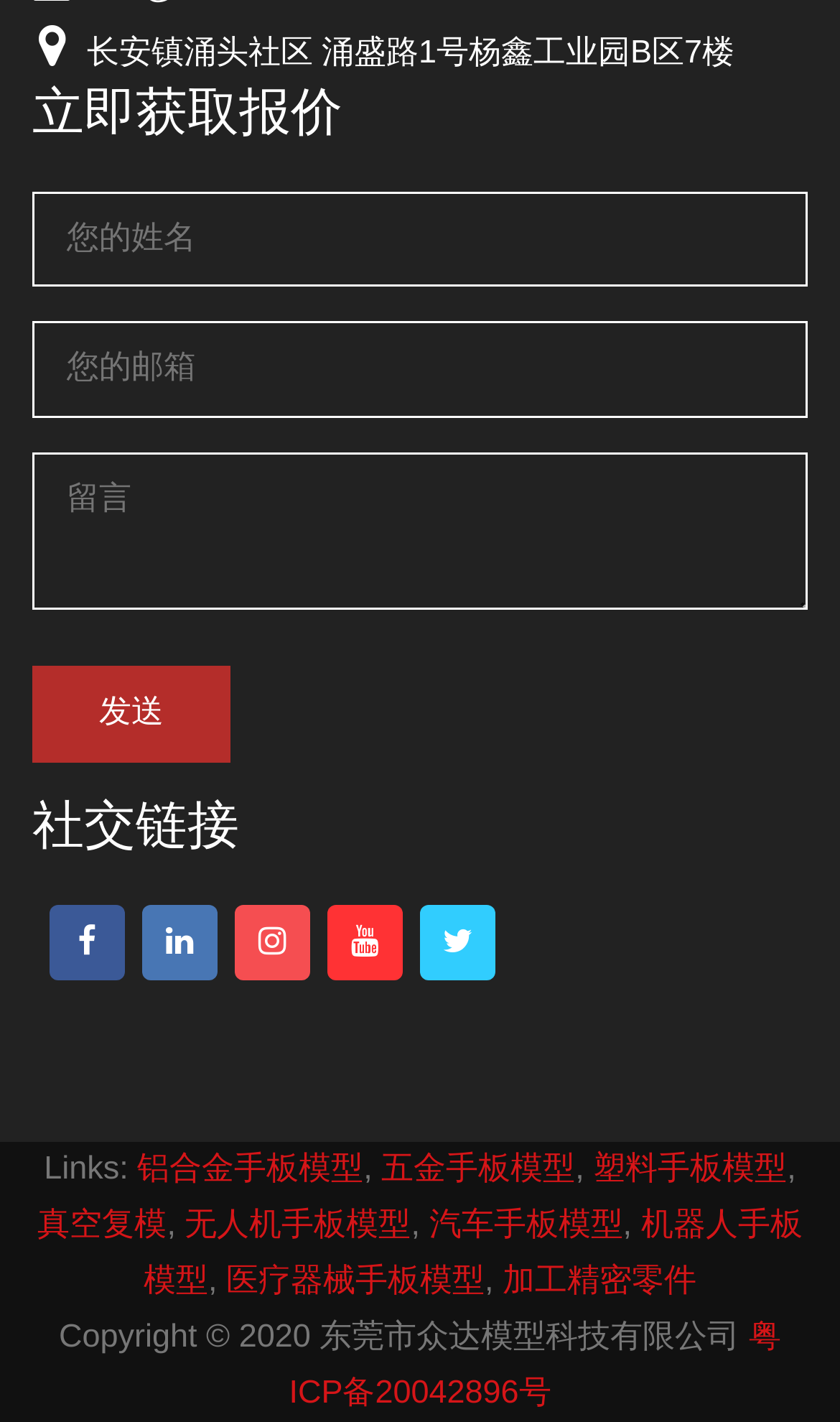Pinpoint the bounding box coordinates of the clickable element needed to complete the instruction: "Enter your email". The coordinates should be provided as four float numbers between 0 and 1: [left, top, right, bottom].

[0.038, 0.226, 0.962, 0.294]